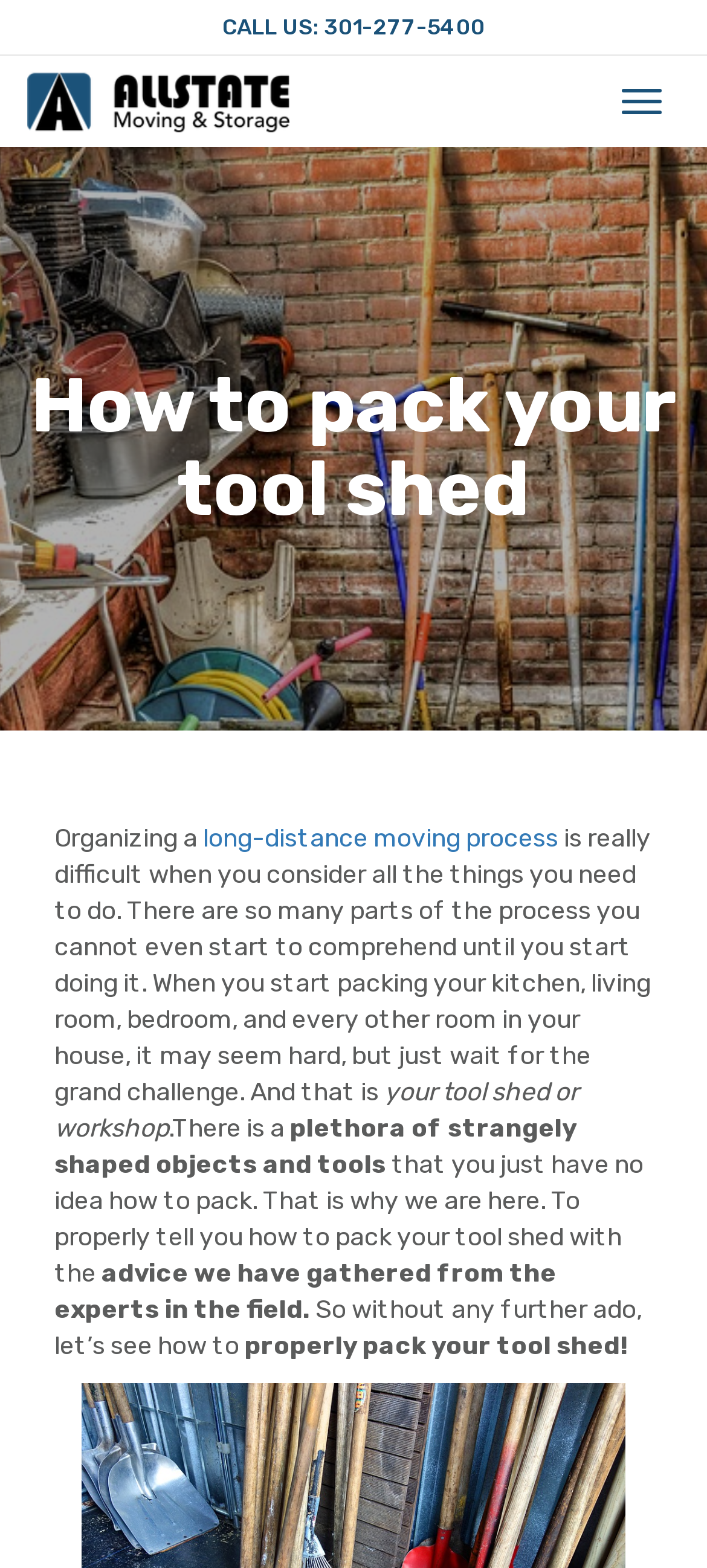Construct a comprehensive description capturing every detail on the webpage.

The webpage is about packing a tool shed, specifically providing guidance on how to do it properly. At the top, there is a phone number "301-277-5400" next to the text "CALL US:" on the left side, and a link to "Allstate Moving and Storage Maryland" with an accompanying image of the company's logo on the top left corner. On the top right side, there is an empty button.

Below the top section, the main content begins with a heading "How to pack your tool shed" that spans across the page. The article starts by describing the challenges of organizing a long-distance moving process, mentioning the difficulties of packing various rooms in the house. It then focuses on the specific challenge of packing a tool shed or workshop, which is filled with strangely shaped objects and tools that are hard to pack.

The article promises to provide expert advice on how to properly pack a tool shed, and the rest of the content is dedicated to sharing this guidance. The text is divided into paragraphs, with no images or other multimedia elements besides the company logo at the top. The overall structure of the page is simple, with a clear hierarchy of headings and paragraphs that guide the reader through the content.